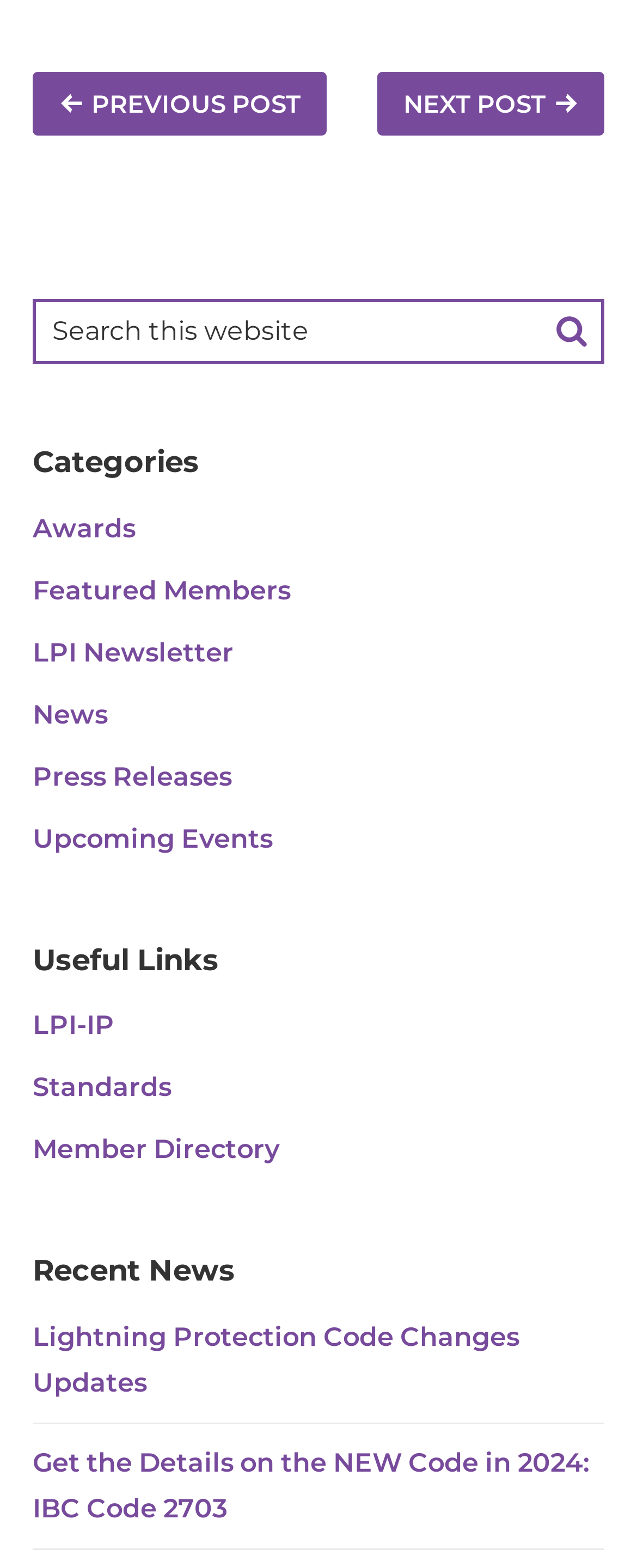Examine the image carefully and respond to the question with a detailed answer: 
What categories are available for navigation?

The navigation section under the 'Categories' heading provides links to various categories, including Awards, Featured Members, LPI Newsletter, News, Press Releases, and Upcoming Events. These categories likely contain relevant information and resources for users.